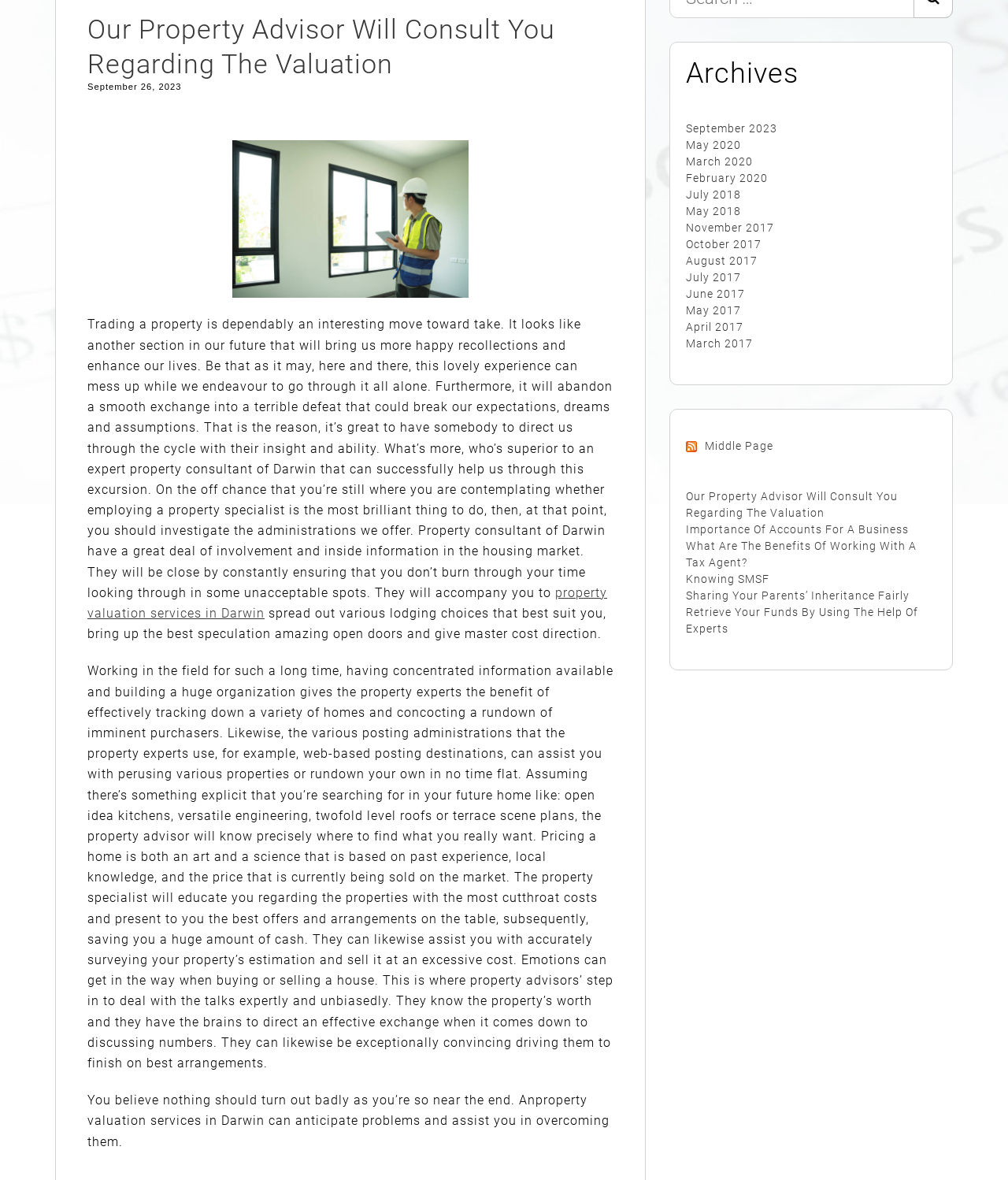Given the element description, predict the bounding box coordinates in the format (top-left x, top-left y, bottom-right x, bottom-right y). Make sure all values are between 0 and 1. Here is the element description: aria-describedby="ms--ax-2-description" placeholder="Filter by title"

None